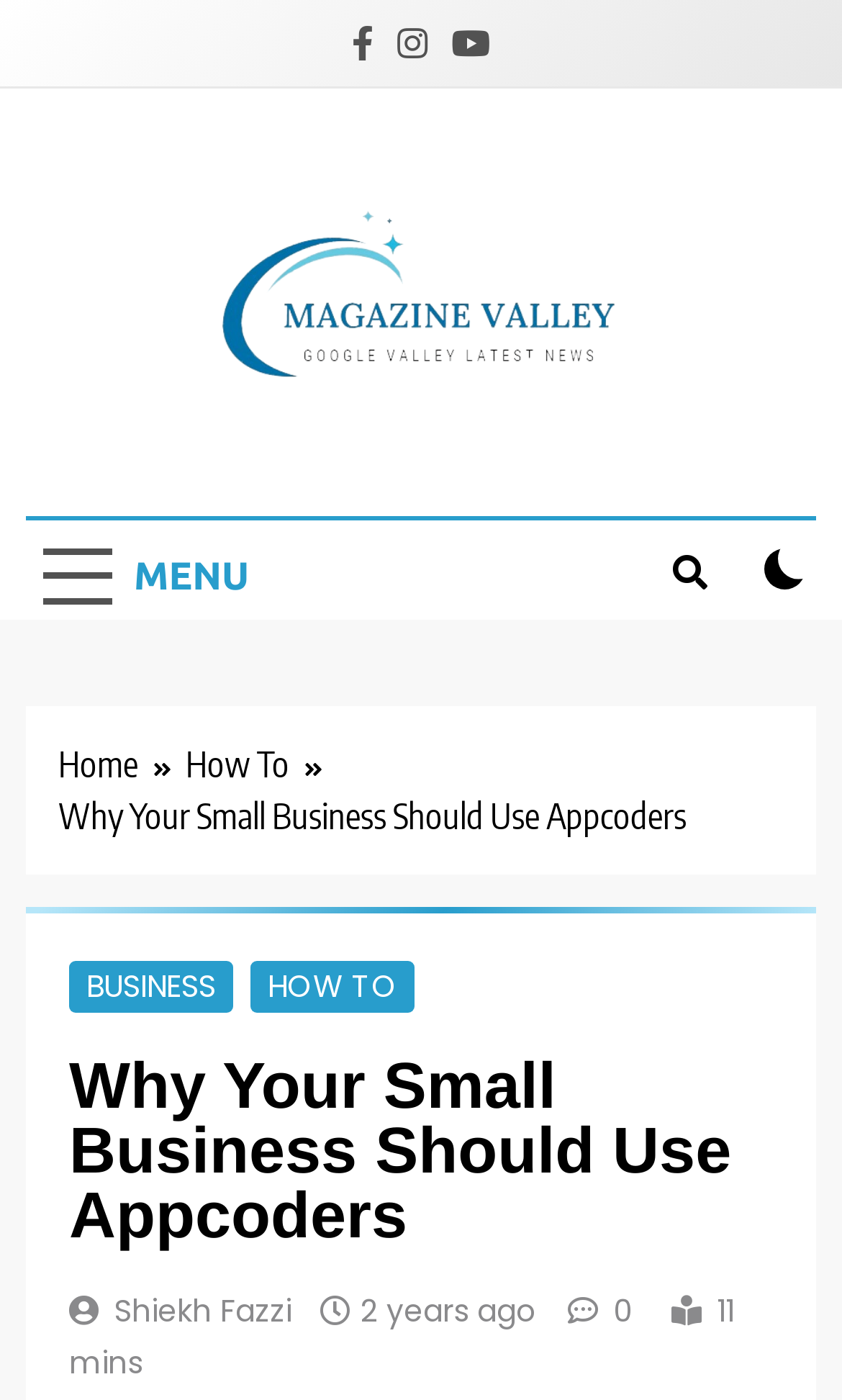Find the primary header on the webpage and provide its text.

Why Your Small Business Should Use Appcoders